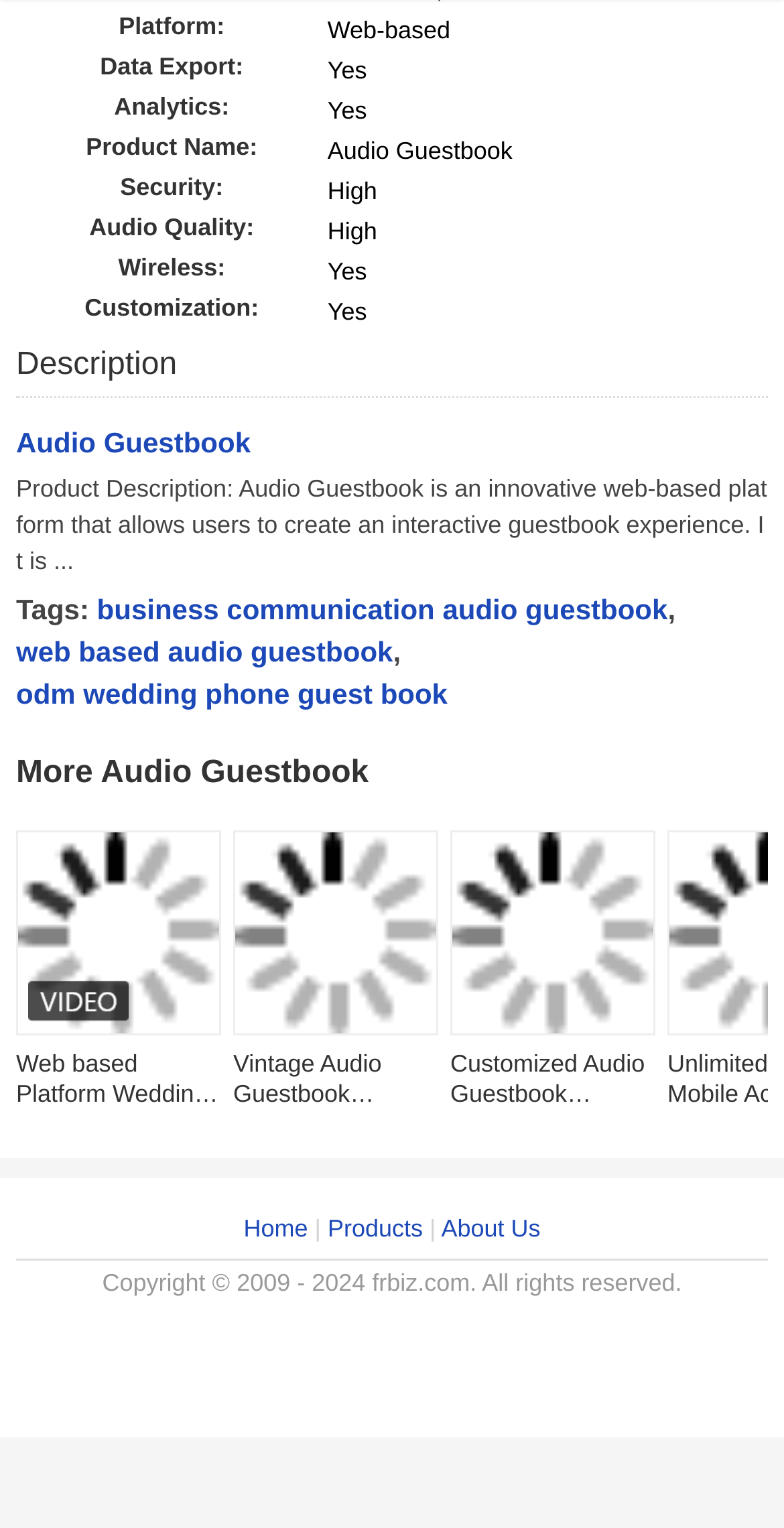Highlight the bounding box of the UI element that corresponds to this description: "odm wedding phone guest book".

[0.021, 0.444, 0.571, 0.465]